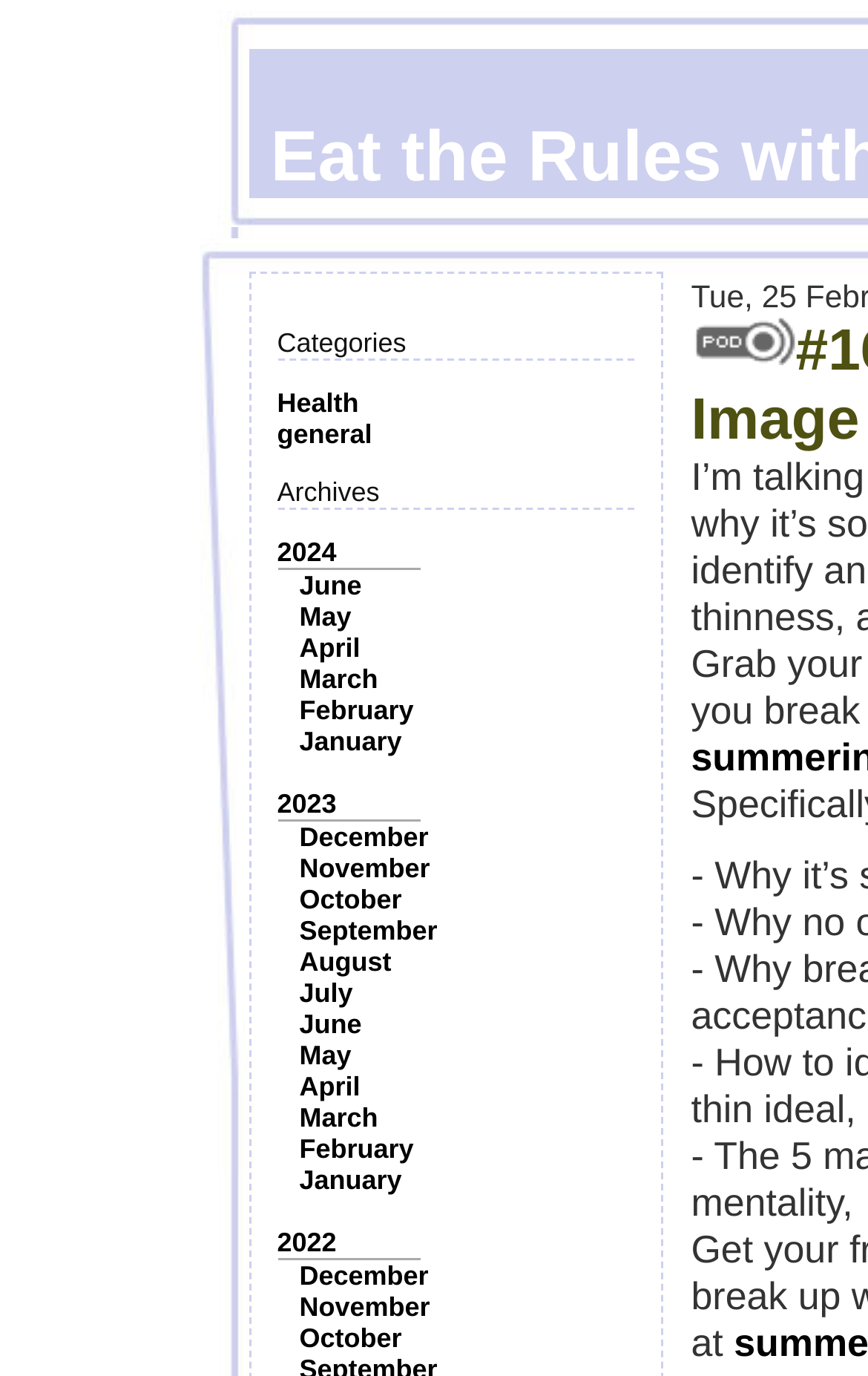Provide a brief response using a word or short phrase to this question:
What is the layout of the categories and archives sections?

Side by side